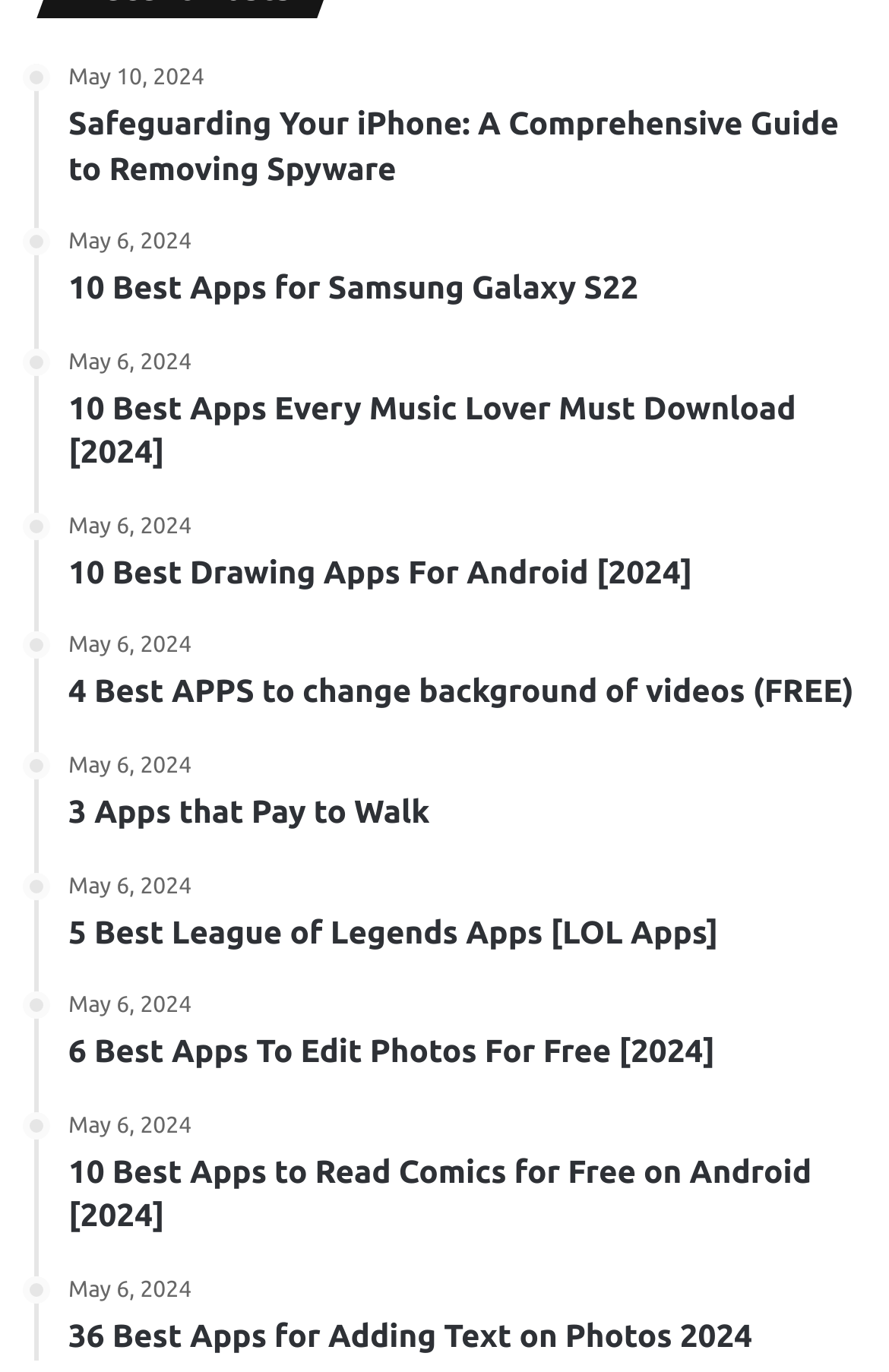What is the date of the latest article?
Make sure to answer the question with a detailed and comprehensive explanation.

I looked at the first link element, which contains the date 'May 10, 2024'. This suggests that the latest article was published on May 10, 2024.